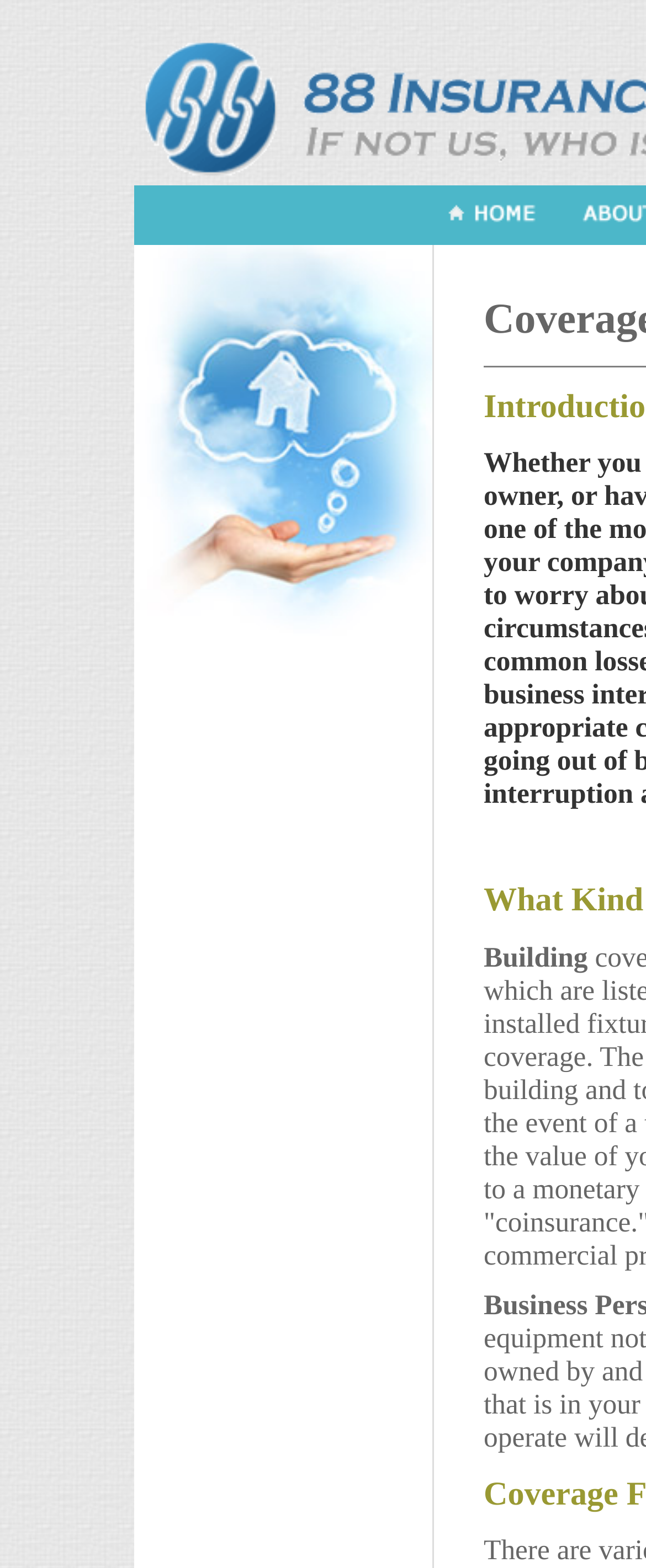What is the purpose of the link with the 'home' image?
Please look at the screenshot and answer in one word or a short phrase.

Navigate to home